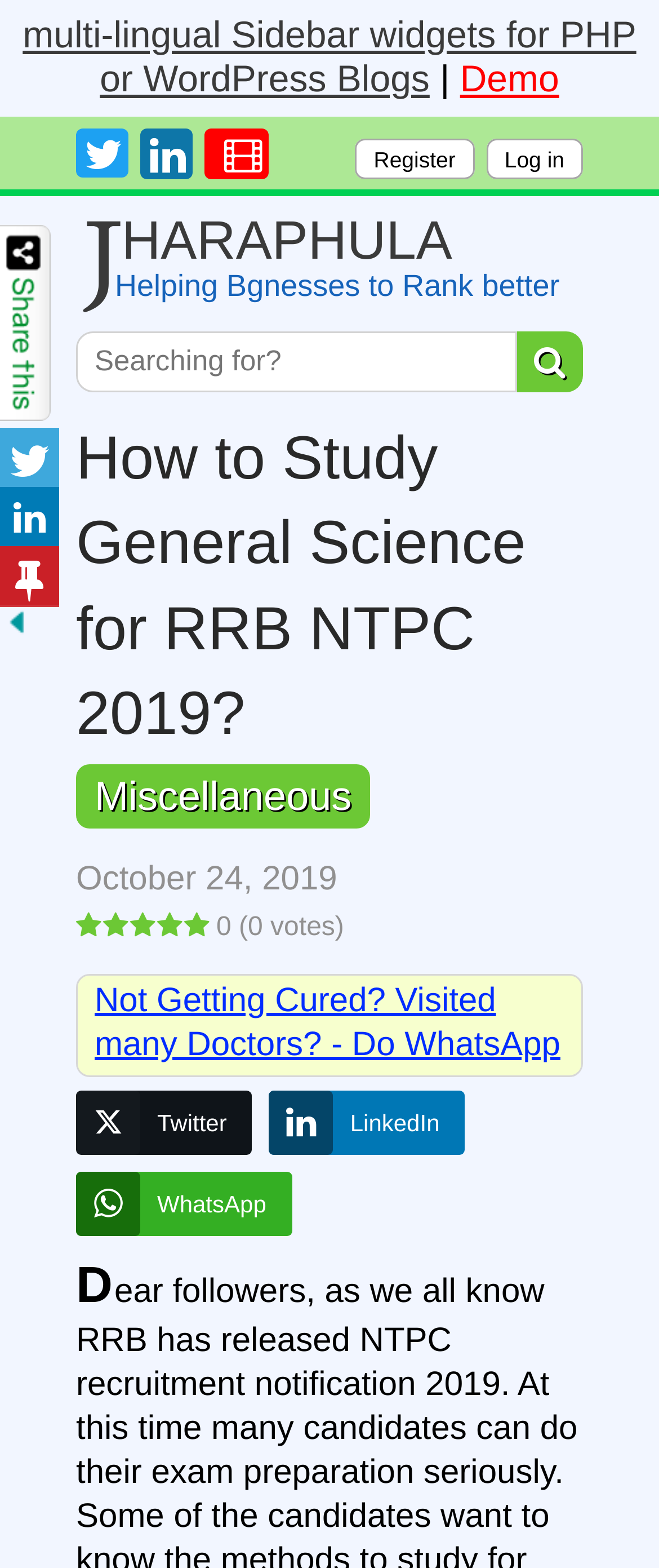Bounding box coordinates should be provided in the format (top-left x, top-left y, bottom-right x, bottom-right y) with all values between 0 and 1. Identify the bounding box for this UI element: alt="Show Buttons"

[0.0, 0.251, 0.077, 0.273]